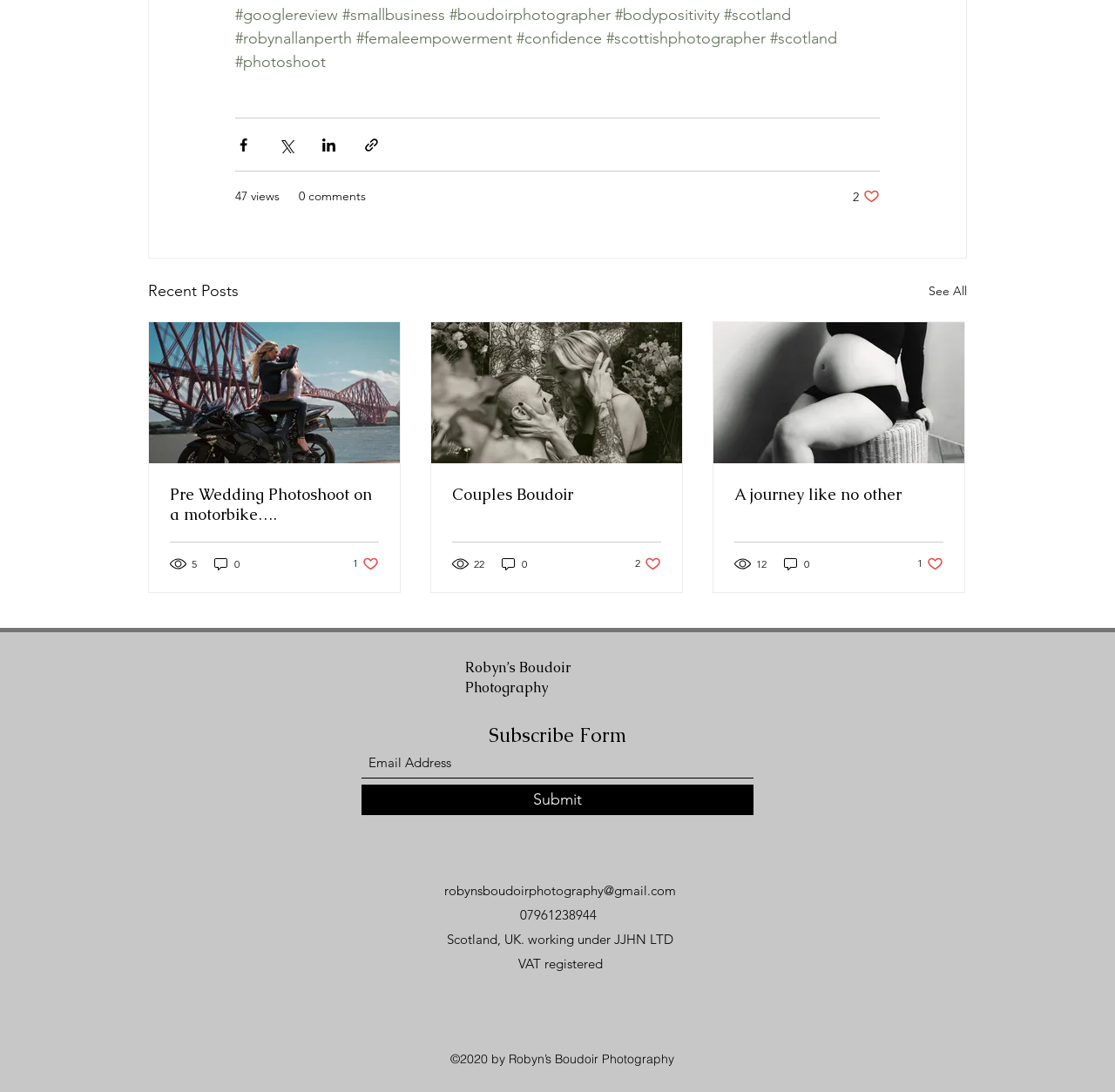Identify the bounding box coordinates of the clickable region necessary to fulfill the following instruction: "Click on the 'Share via Facebook' button". The bounding box coordinates should be four float numbers between 0 and 1, i.e., [left, top, right, bottom].

[0.211, 0.125, 0.226, 0.14]